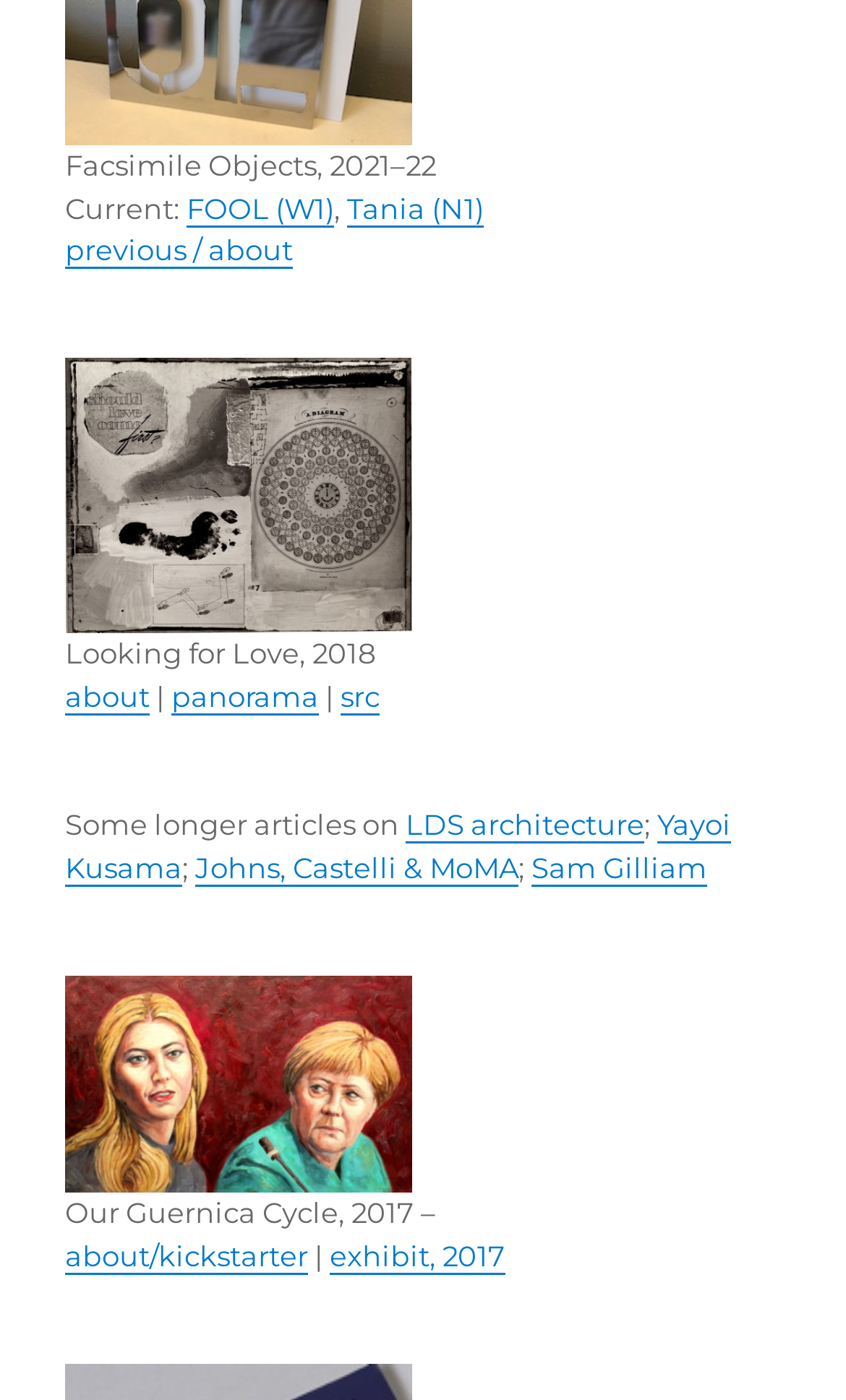What is the name of the artist mentioned?
Give a comprehensive and detailed explanation for the question.

I found the name of the artist by looking at the link element with the bounding box coordinates [0.077, 0.576, 0.864, 0.632], which says 'Yayoi Kusama'.